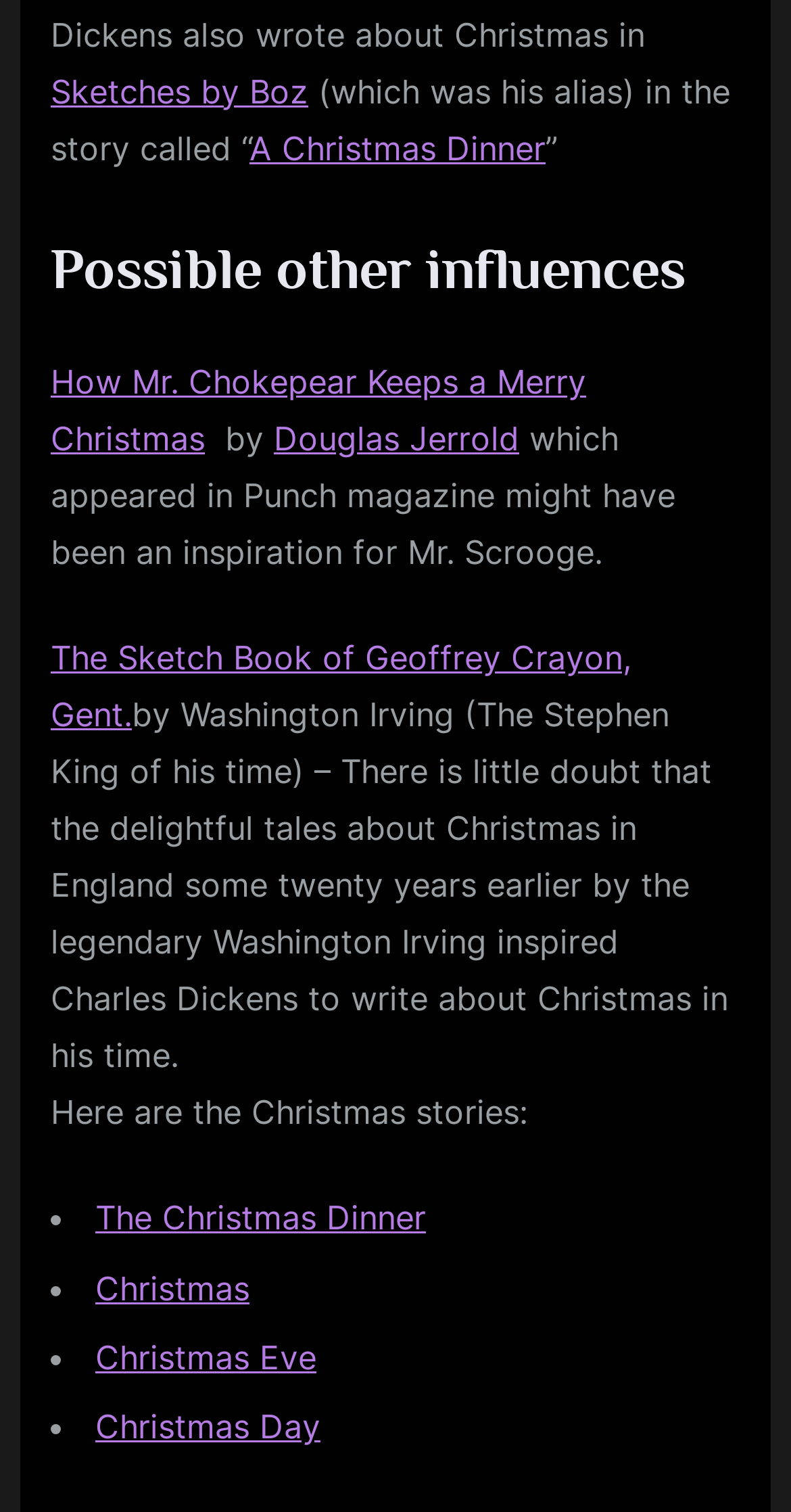Can you give a comprehensive explanation to the question given the content of the image?
Who is referred to as 'The Stephen King of his time'?

The text states that 'The Sketch Book of Geoffrey Crayon, Gent. by Washington Irving (The Stephen King of his time) – There is little doubt that the delightful tales about Christmas in England some twenty years earlier by the legendary Washington Irving inspired Charles Dickens to write about Christmas in his time', which implies that Washington Irving is referred to as 'The Stephen King of his time'.